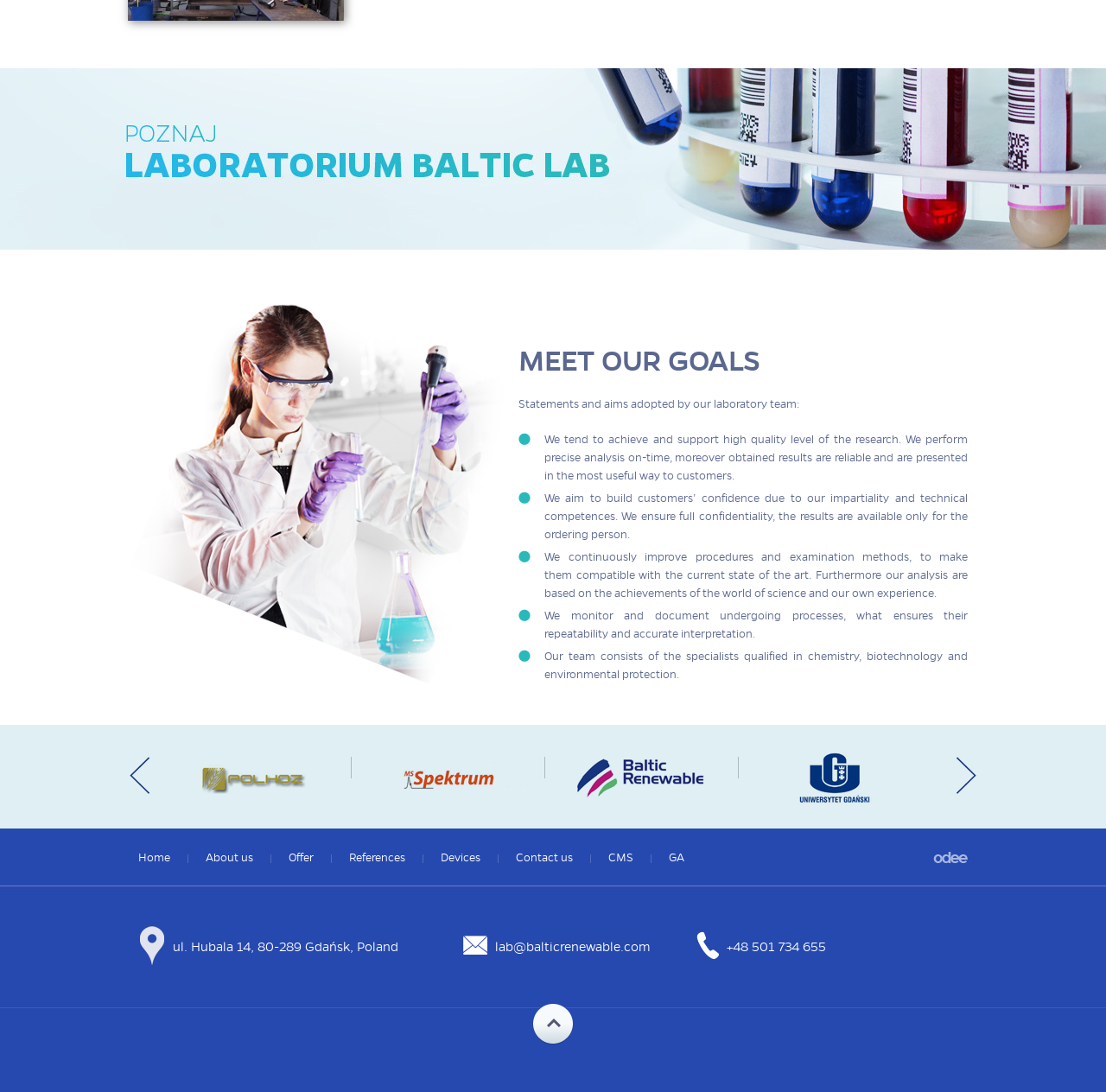Find the bounding box coordinates of the clickable area that will achieve the following instruction: "Click the 'About us' link".

[0.186, 0.778, 0.229, 0.793]